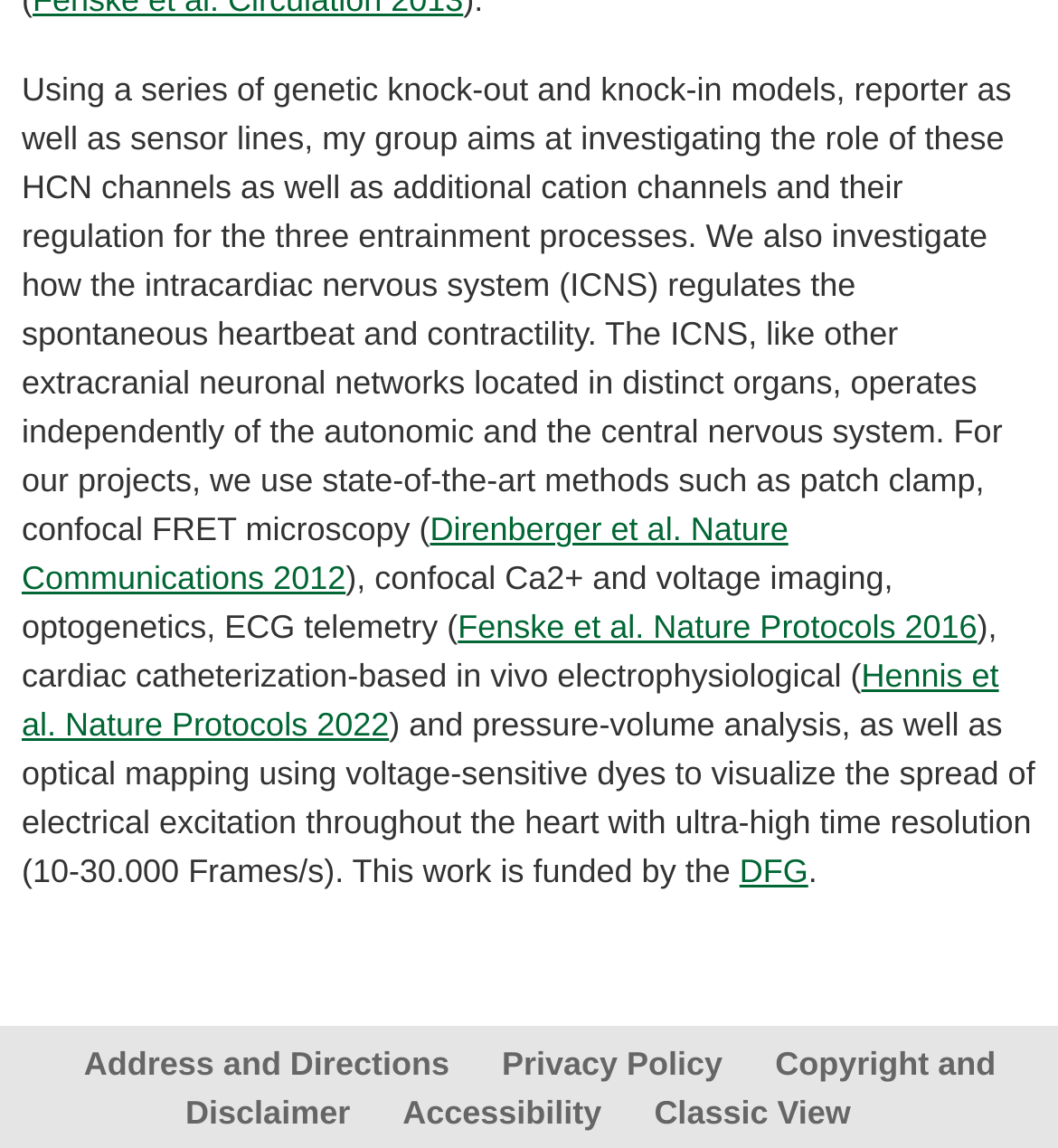Please determine the bounding box coordinates of the element's region to click in order to carry out the following instruction: "go to DFG website". The coordinates should be four float numbers between 0 and 1, i.e., [left, top, right, bottom].

[0.699, 0.743, 0.764, 0.776]